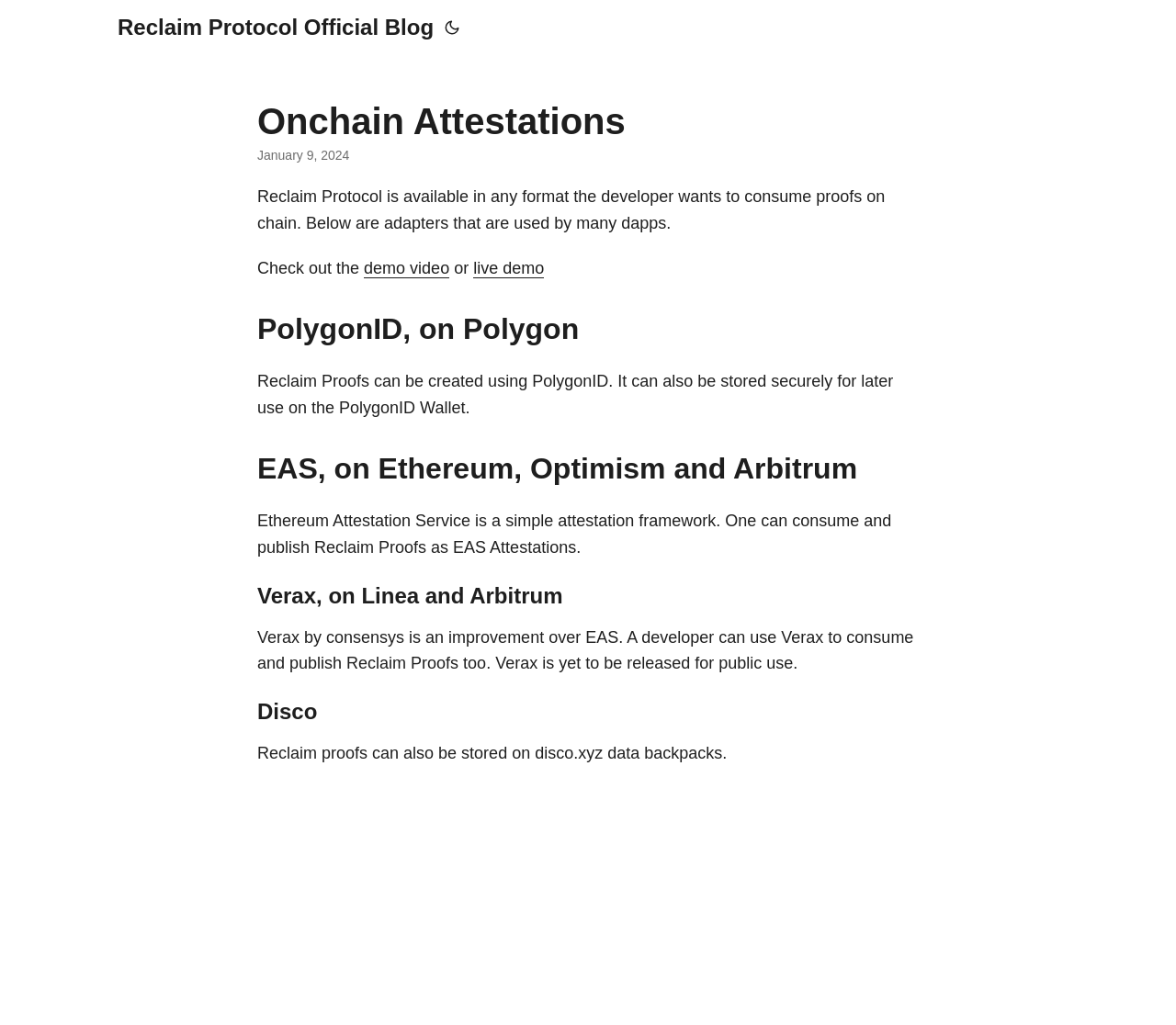Write an exhaustive caption that covers the webpage's main aspects.

The webpage is about Reclaim Protocol, specifically its availability in various formats for developers to consume proofs on-chain. At the top, there is a link to the "Reclaim Protocol Official Blog" and a button with an icon, which is located to the right of the link. 

Below the top section, there is a main article that occupies most of the page. The article has a heading "Onchain Attestations" and a date "January 9, 2024" below it. The main content of the article is divided into sections, each with its own heading and descriptive text. 

The first section describes the availability of Reclaim Protocol in any format, with links to a "demo video" and a "live demo". The following sections are about adapters used by many dapps, including PolygonID, EAS, Verax, and Disco. Each section has a heading and a brief description of how Reclaim Proofs can be used with the respective adapter. The descriptions are concise and provide information about the capabilities and limitations of each adapter.